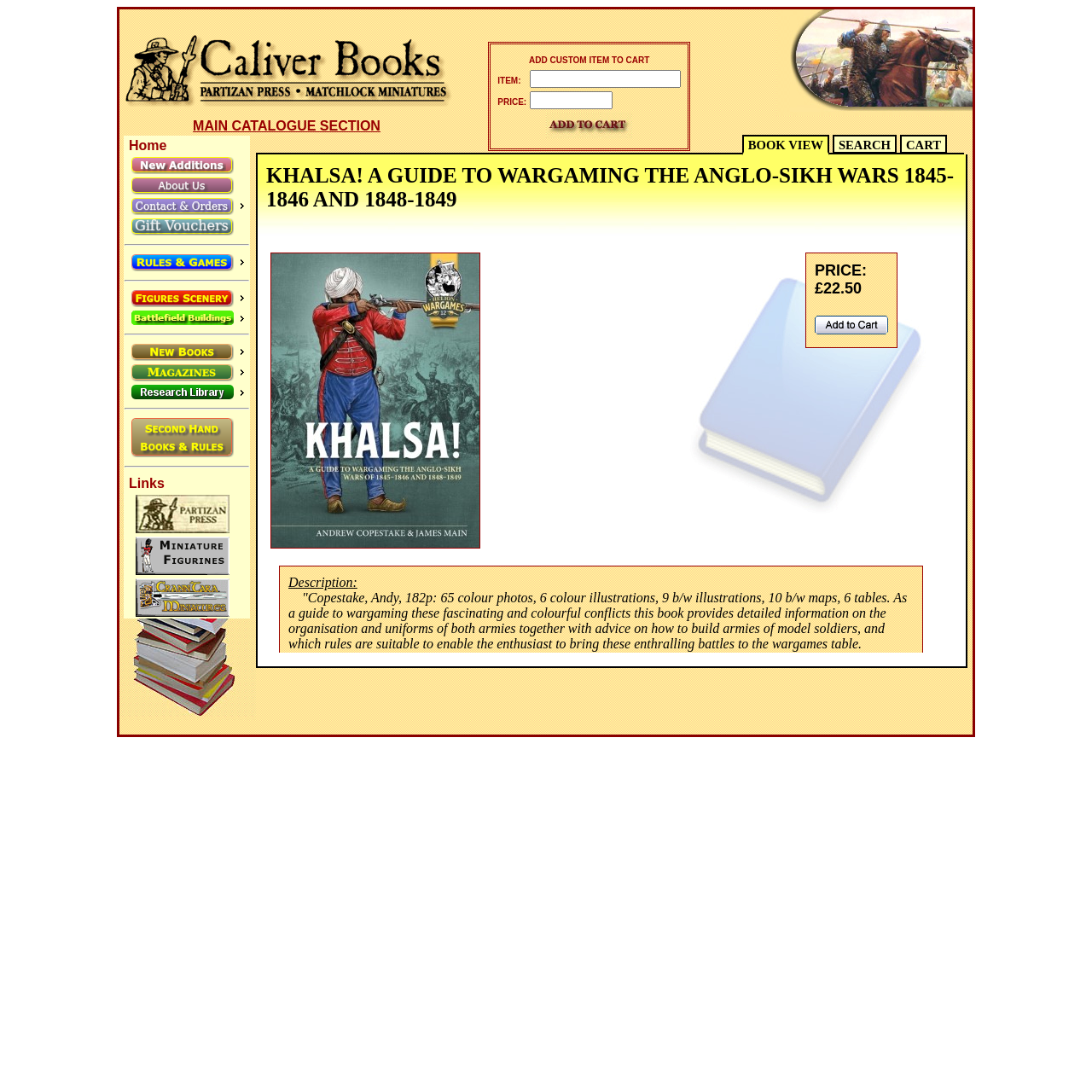Identify the bounding box coordinates of the clickable section necessary to follow the following instruction: "View the 'Home' page". The coordinates should be presented as four float numbers from 0 to 1, i.e., [left, top, right, bottom].

[0.114, 0.125, 0.228, 0.142]